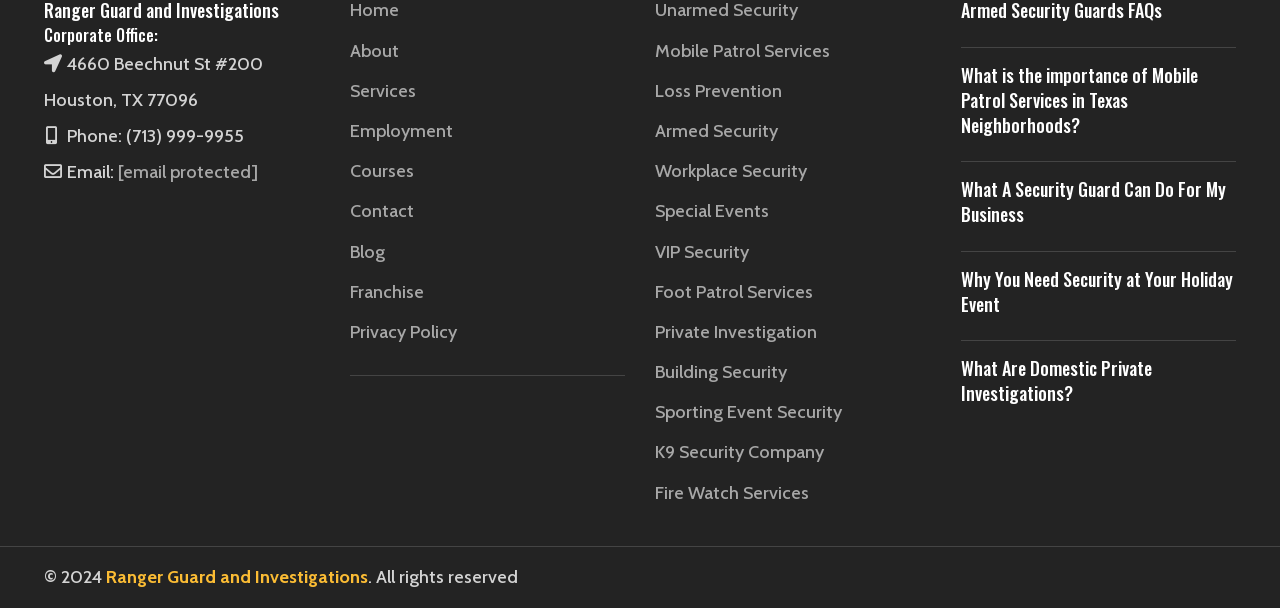How many blog articles are listed on the webpage?
Refer to the image and respond with a one-word or short-phrase answer.

4